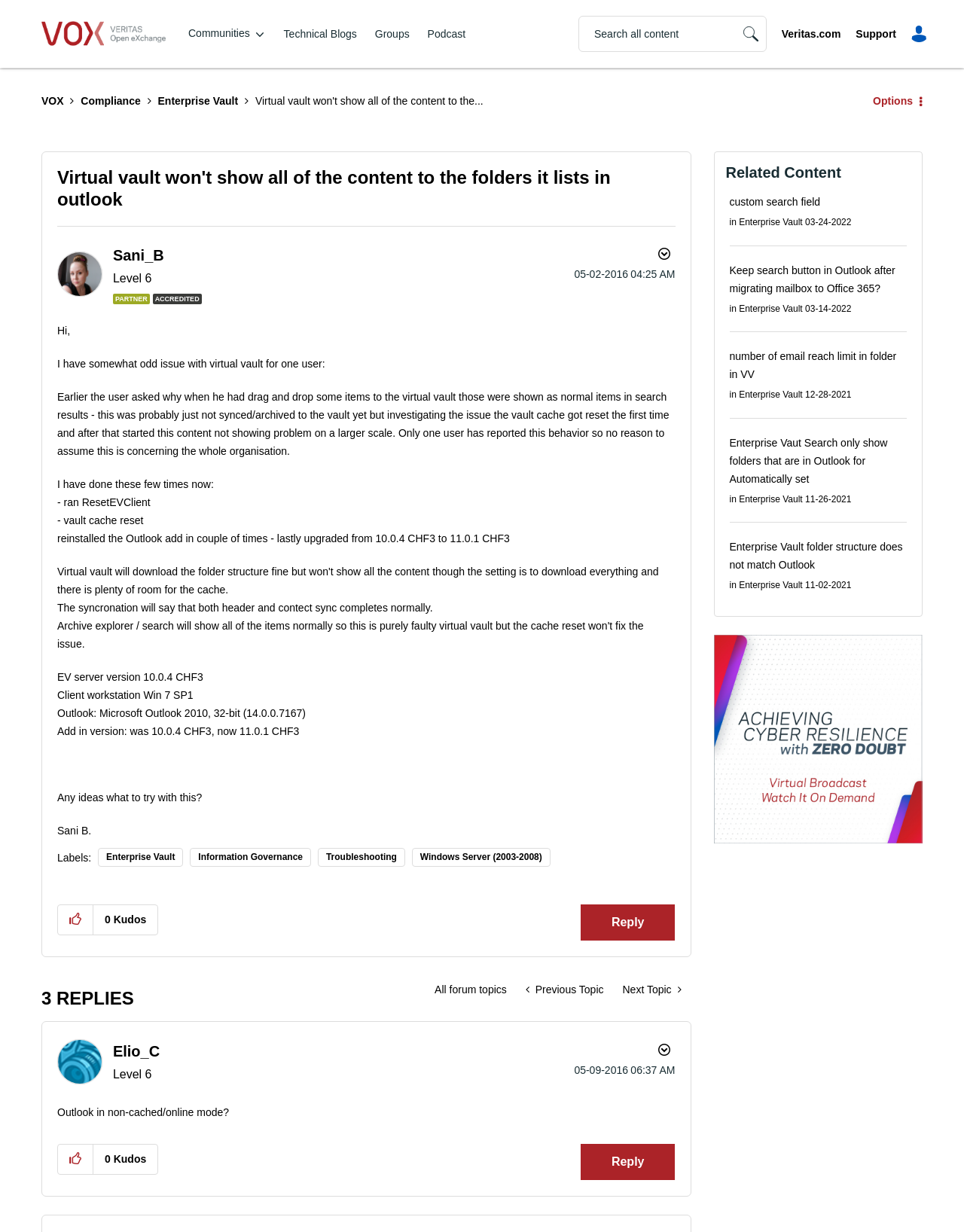What is the operating system of the client workstation?
Refer to the screenshot and deliver a thorough answer to the question presented.

The operating system of the client workstation is Win 7 SP1, which is mentioned in the text 'Client workstation Win 7 SP1'.